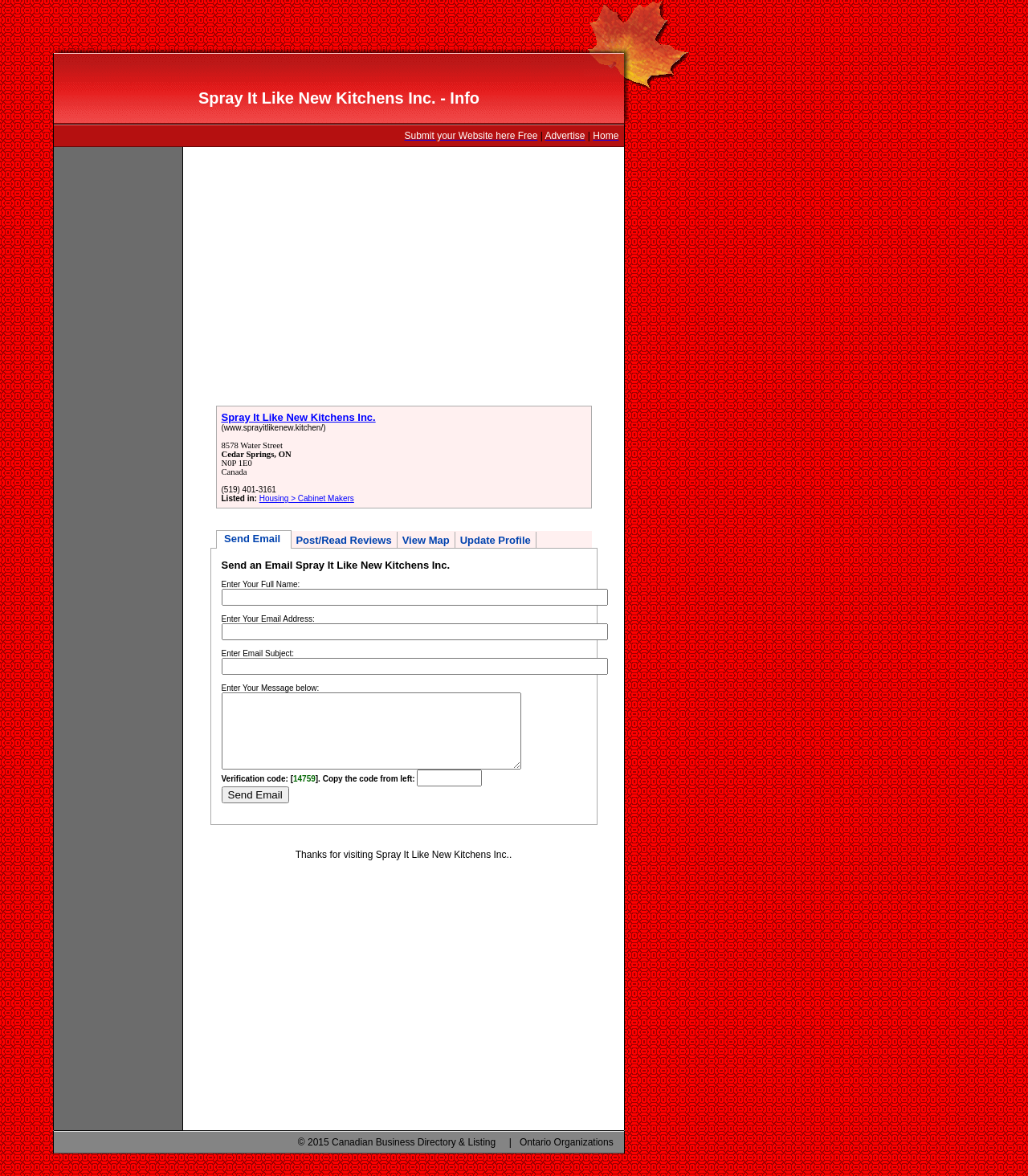Locate the bounding box coordinates of the item that should be clicked to fulfill the instruction: "Submit your website here for free".

[0.393, 0.111, 0.523, 0.12]